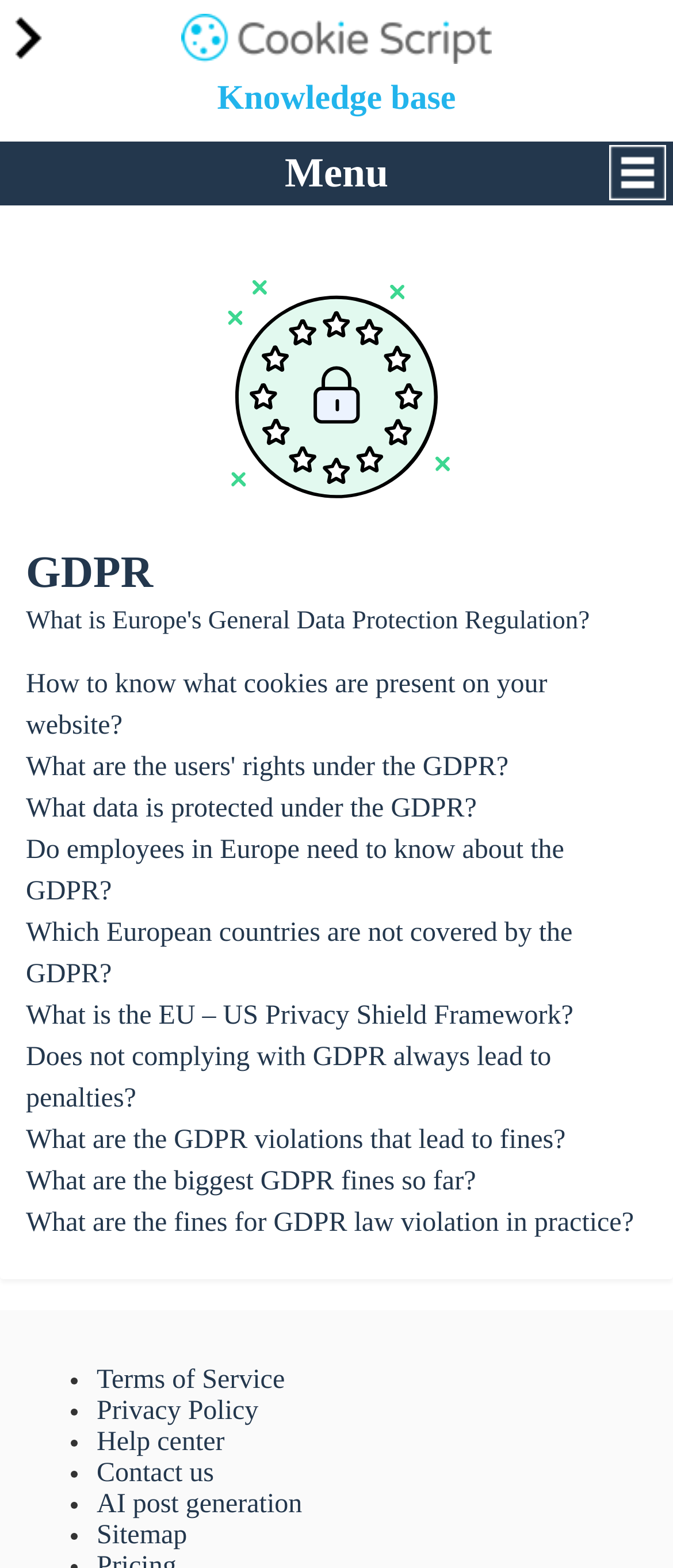Create a detailed narrative describing the layout and content of the webpage.

The webpage is about GDPR (General Data Protection Regulation) and appears to be a knowledge base or informational page. At the top, there is a navigation image and a link that spans almost the entire width of the page. Below this, there is a heading that reads "Knowledge base" with a link to the same title next to it. 

On the left side, there is a button labeled "Menu" that, when expanded, controls a section of content. The main content area takes up most of the page and contains an article with a large image at the top. The article's title is "GDPR" and is followed by a series of links to related questions and topics, such as "How to know what cookies are present on your website?", "What are the users' rights under the GDPR?", and "What data is protected under the GDPR?". 

There are 10 links in total, each with a descriptive title, and they are stacked vertically below the article title. At the very bottom of the page, there is a section with a series of links to other pages, including "Terms of Service", "Privacy Policy", "Help center", "Contact us", "AI post generation", and "Sitemap". These links are preceded by bullet points and are aligned to the left side of the page.